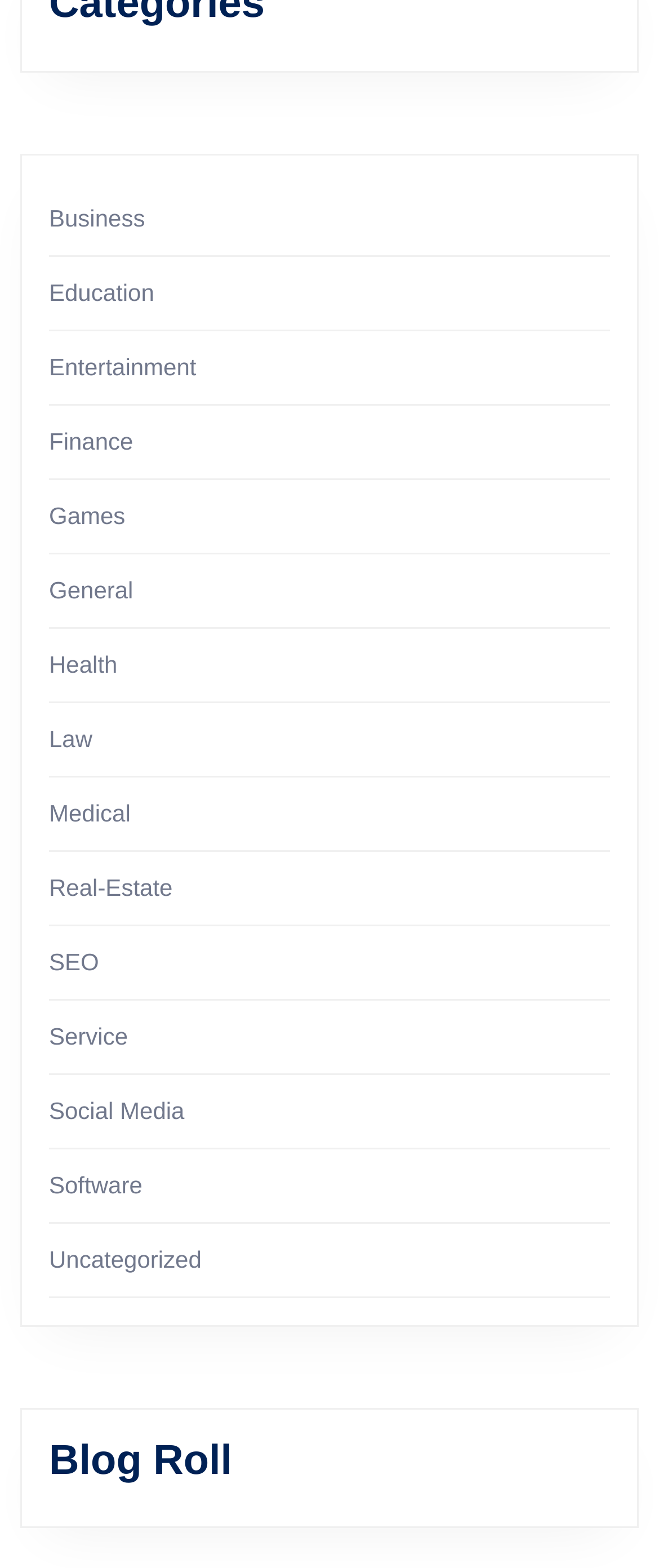What is the last category listed?
Using the visual information, respond with a single word or phrase.

Uncategorized